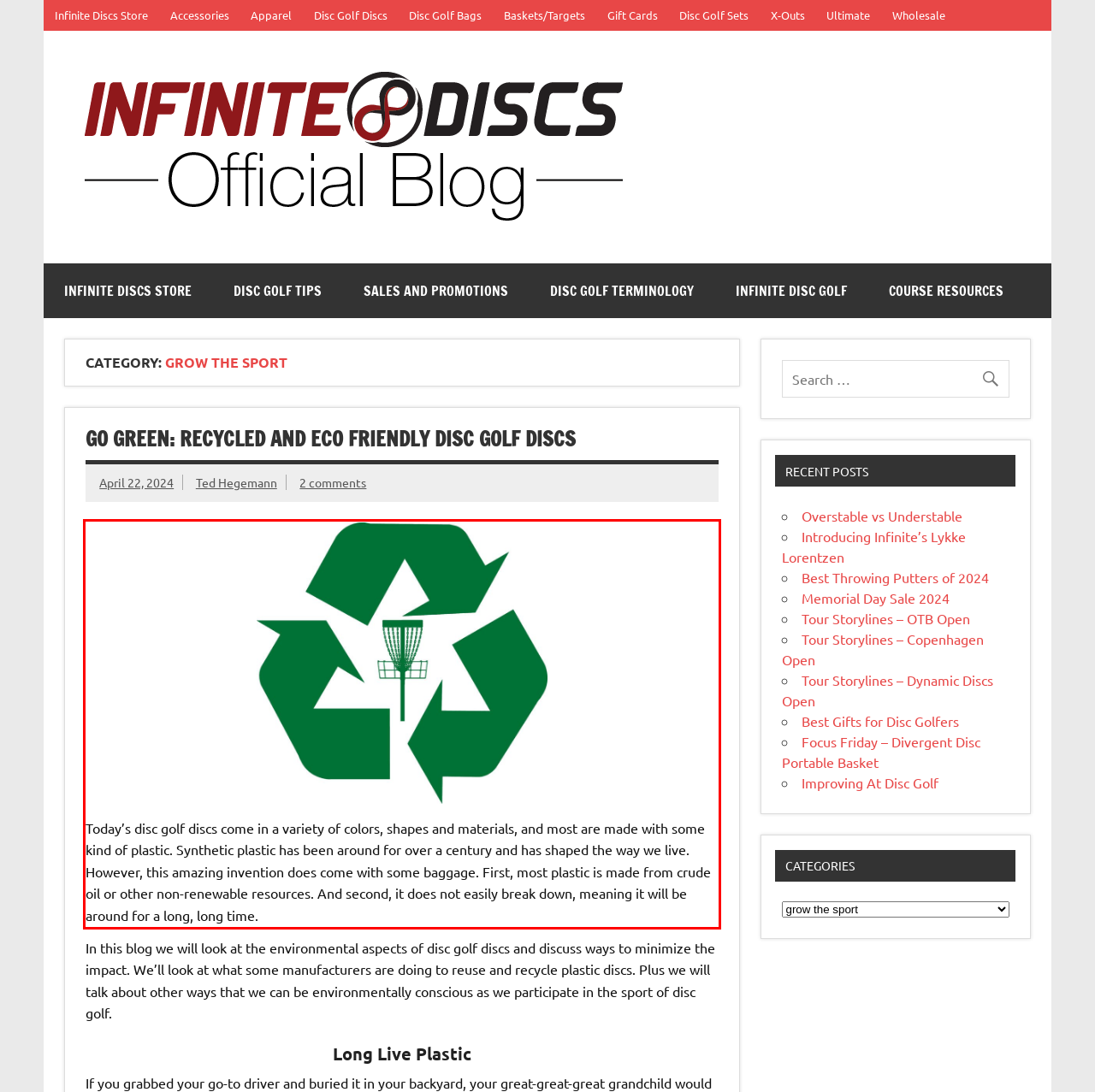You are presented with a webpage screenshot featuring a red bounding box. Perform OCR on the text inside the red bounding box and extract the content.

Today’s disc golf discs come in a variety of colors, shapes and materials, and most are made with some kind of plastic. Synthetic plastic has been around for over a century and has shaped the way we live. However, this amazing invention does come with some baggage. First, most plastic is made from crude oil or other non-renewable resources. And second, it does not easily break down, meaning it will be around for a long, long time.